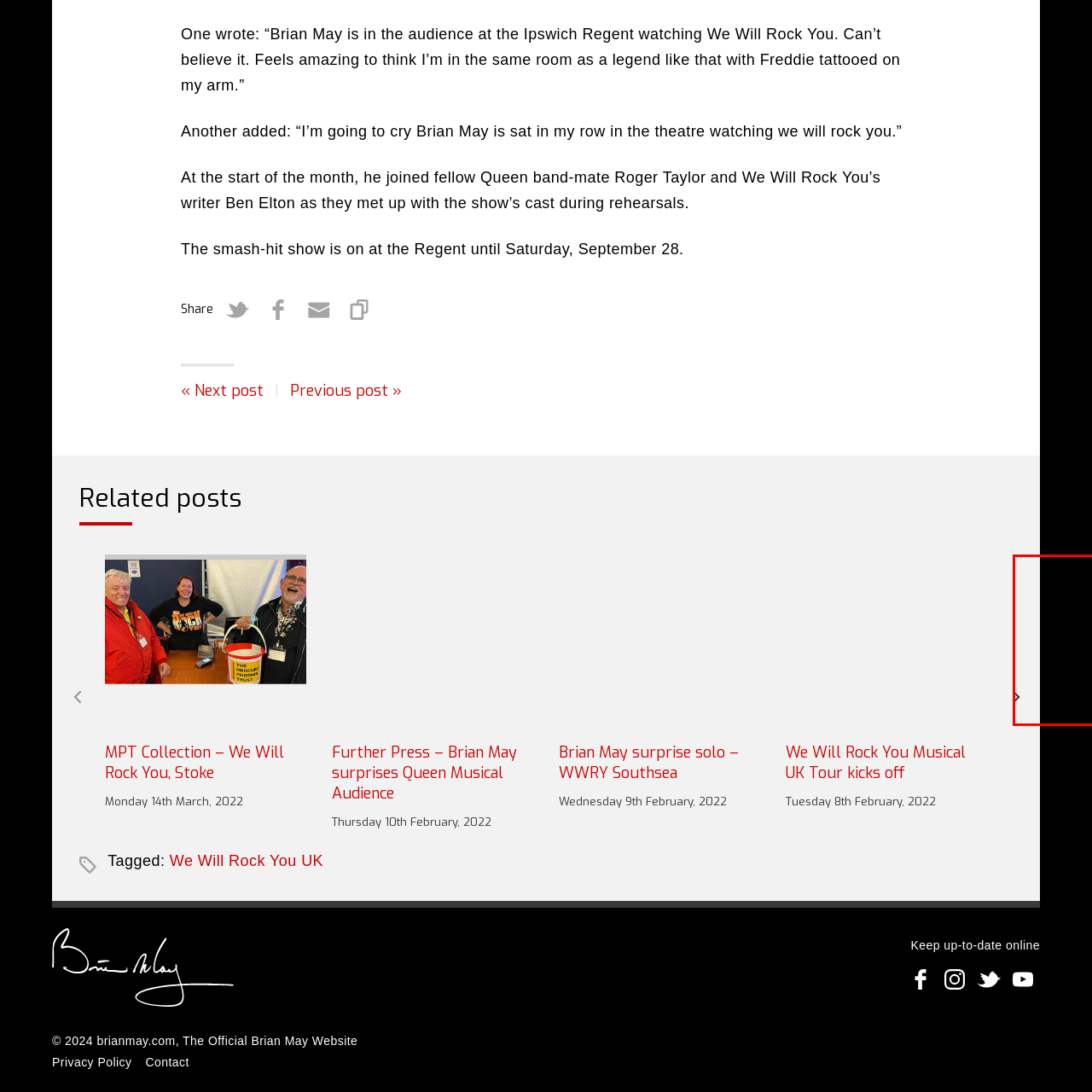Provide a detailed narrative of the image inside the red-bordered section.

The image features a simple right-pointing arrow, typically used in digital interfaces to indicate navigation or direction towards the next element or content on the page. This icon often represents the action to "go to the next slide" or "next post," guiding users to move forward in their browsing experience. The minimalist design suggests its functional purpose in an online context, likely improving user interaction by providing visual cues for navigation.